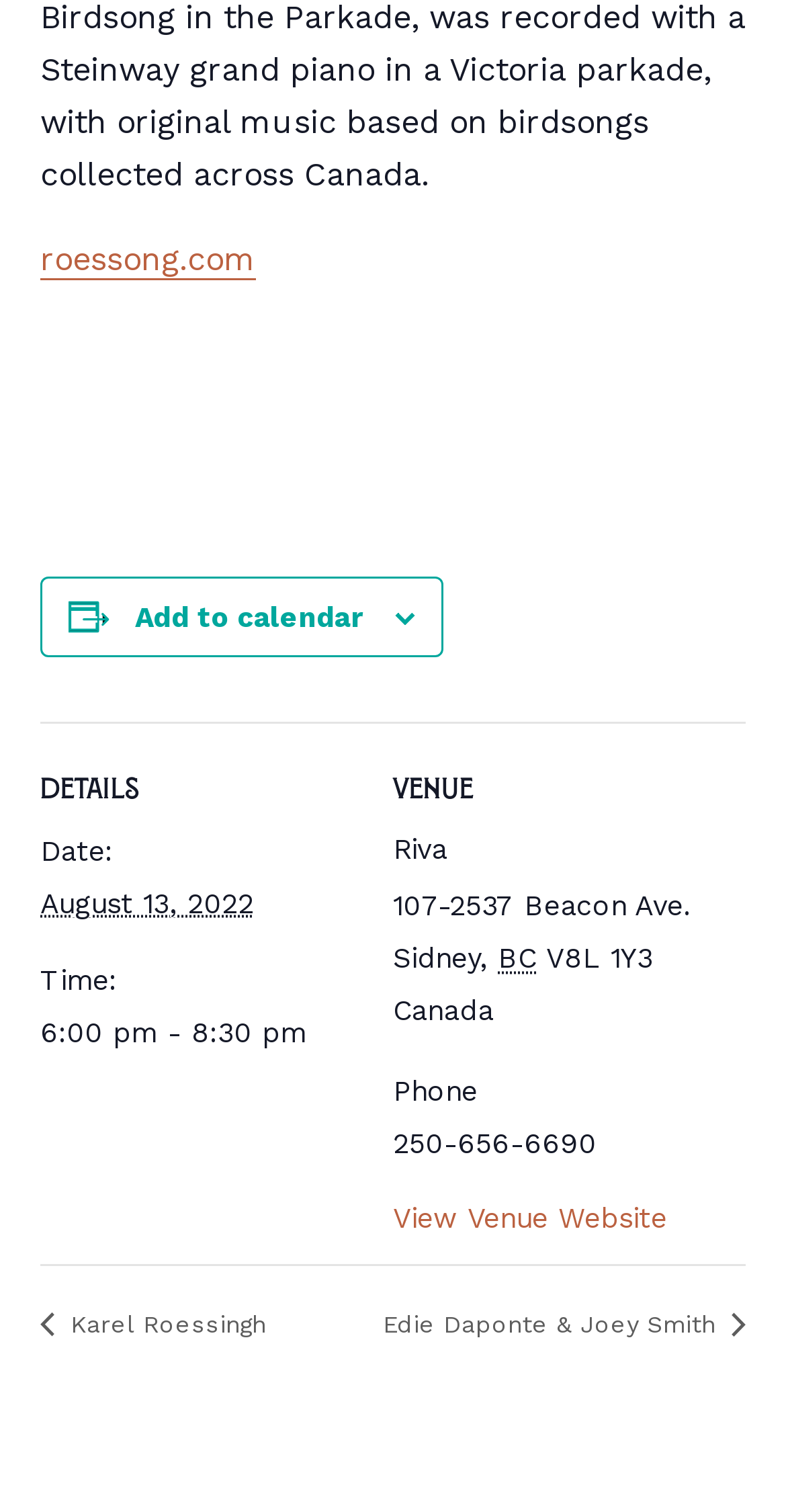What is the venue name?
Please provide a single word or phrase as your answer based on the screenshot.

Riva